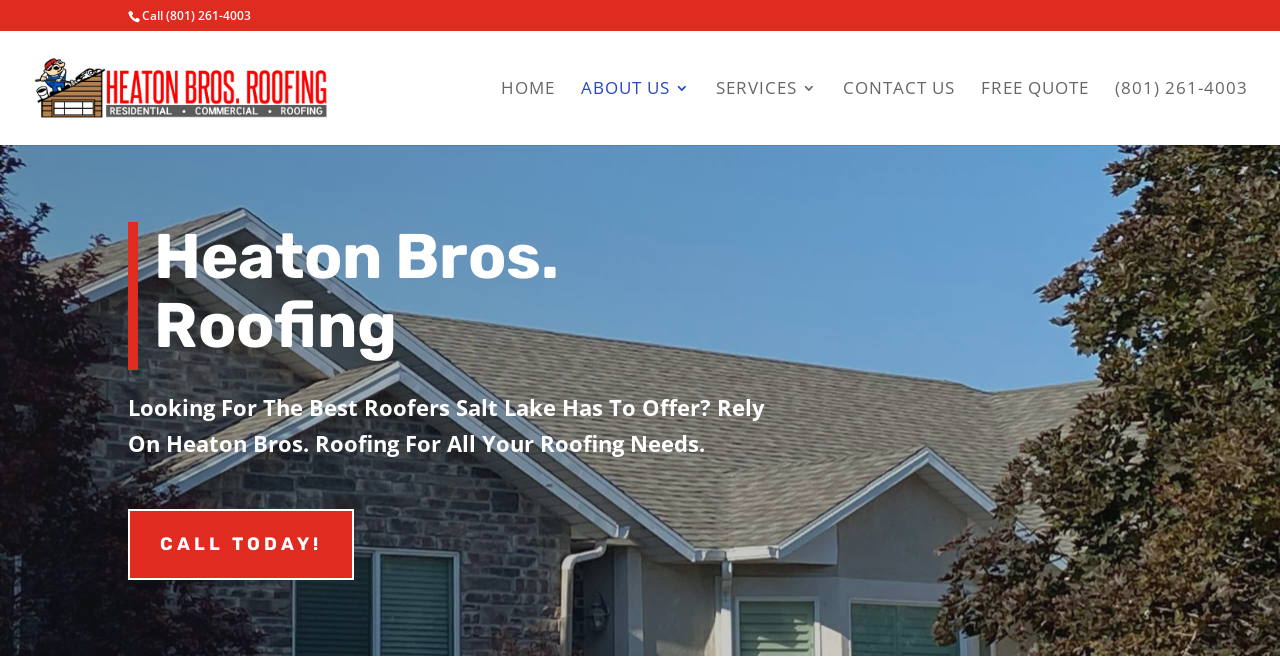What services does the company provide?
Answer the question with a detailed explanation, including all necessary information.

I inferred that the company provides roofing services because the webpage is about a roofing company and it mentions 'roofing needs' in the text. Additionally, the navigation menu at the top of the webpage has a 'SERVICES' link, which suggests that the company provides various services related to roofing.